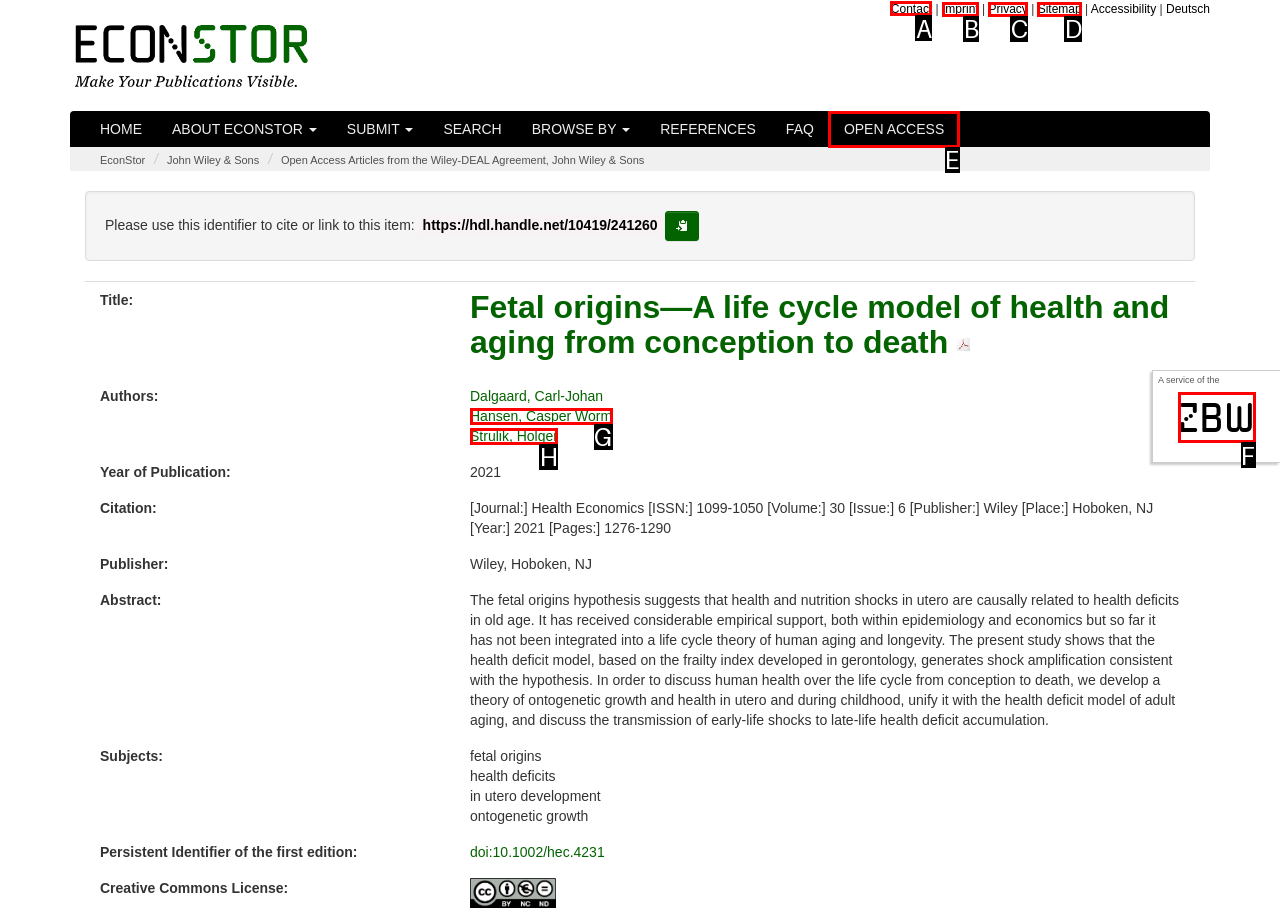Find the HTML element to click in order to complete this task: Click the 'Contact' link
Answer with the letter of the correct option.

A